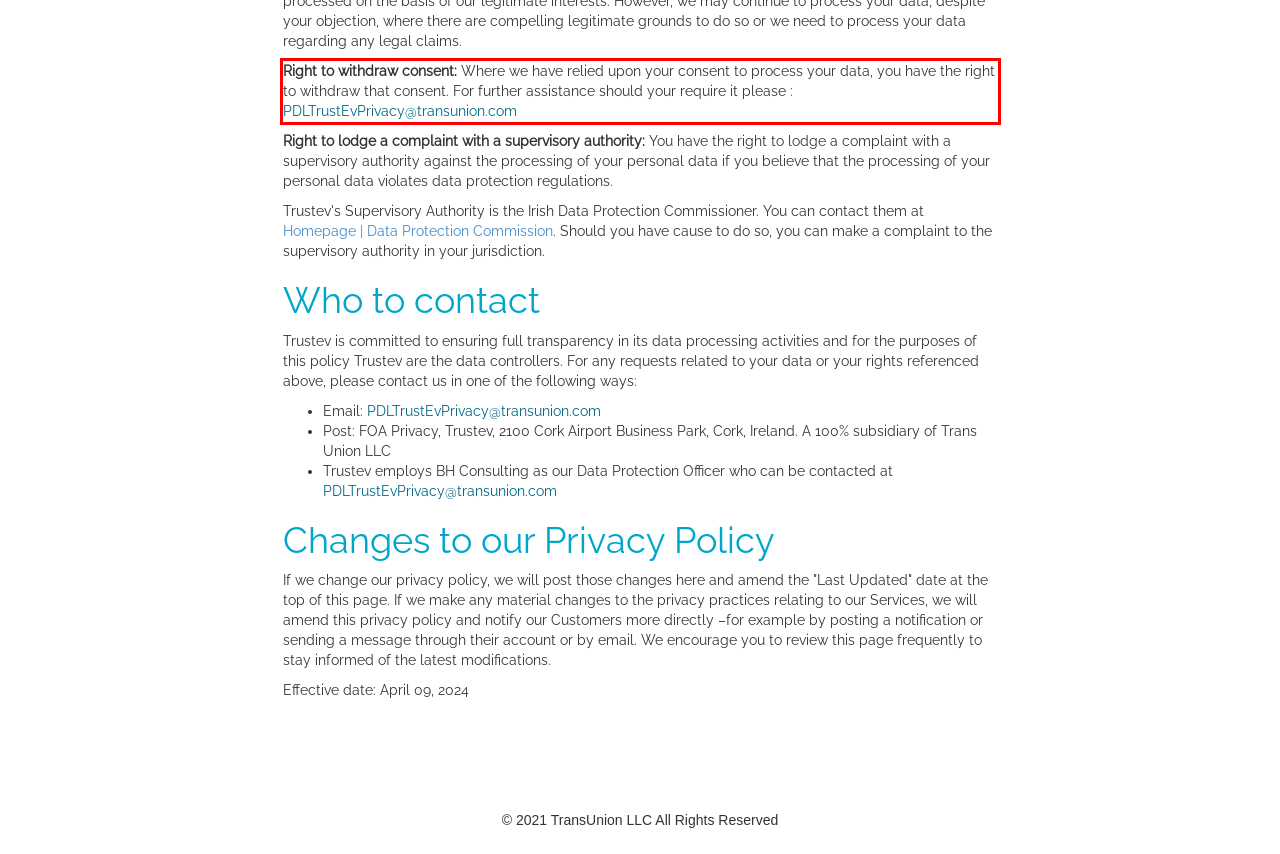Look at the screenshot of the webpage, locate the red rectangle bounding box, and generate the text content that it contains.

Right to withdraw consent: Where we have relied upon your consent to process your data, you have the right to withdraw that consent. For further assistance should your require it please : PDLTrustEvPrivacy@transunion.com